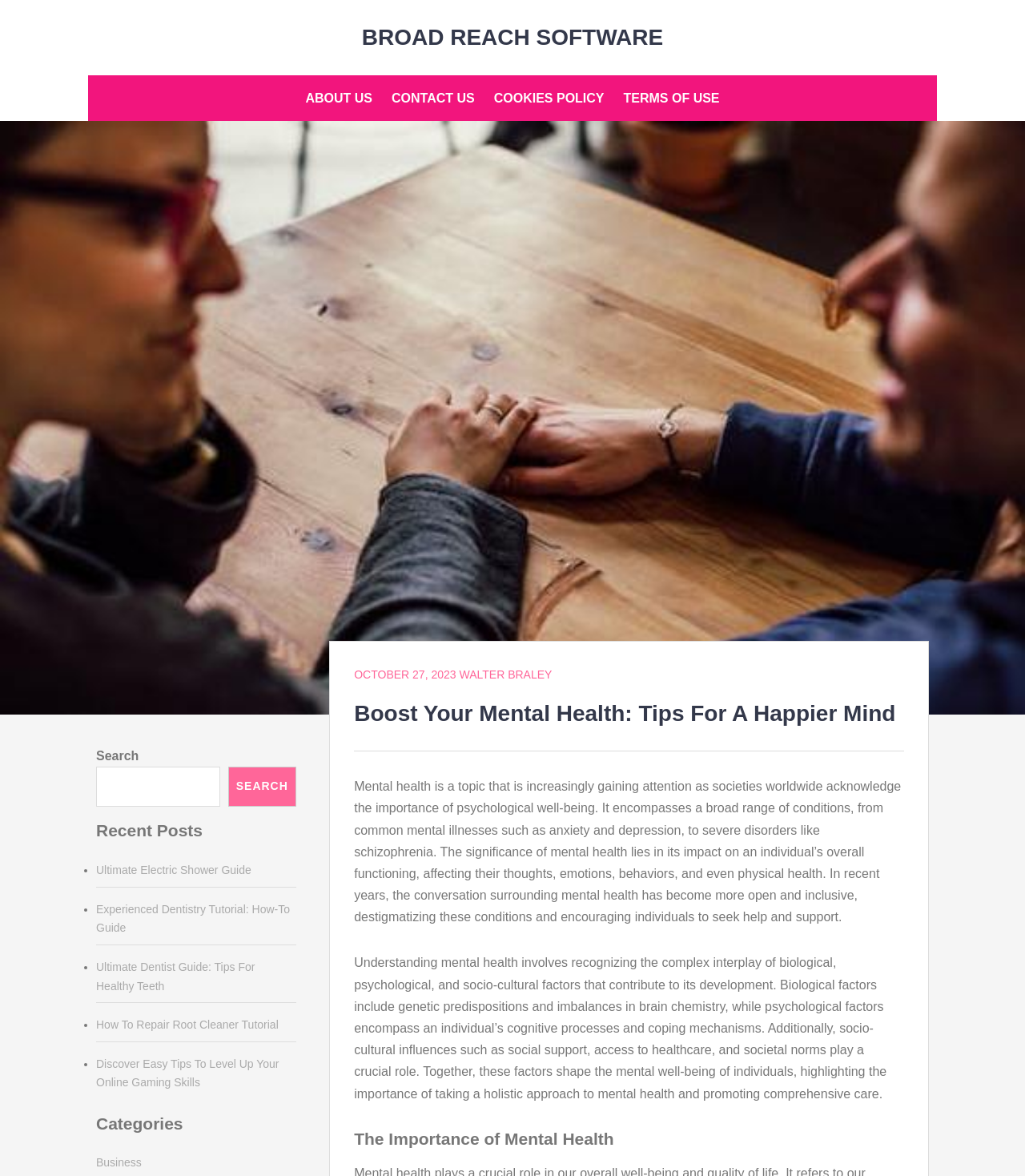Analyze the image and deliver a detailed answer to the question: How many search boxes are there on the webpage?

I find one search box on the webpage, which is located in the top-right corner and has a button labeled 'Search'.